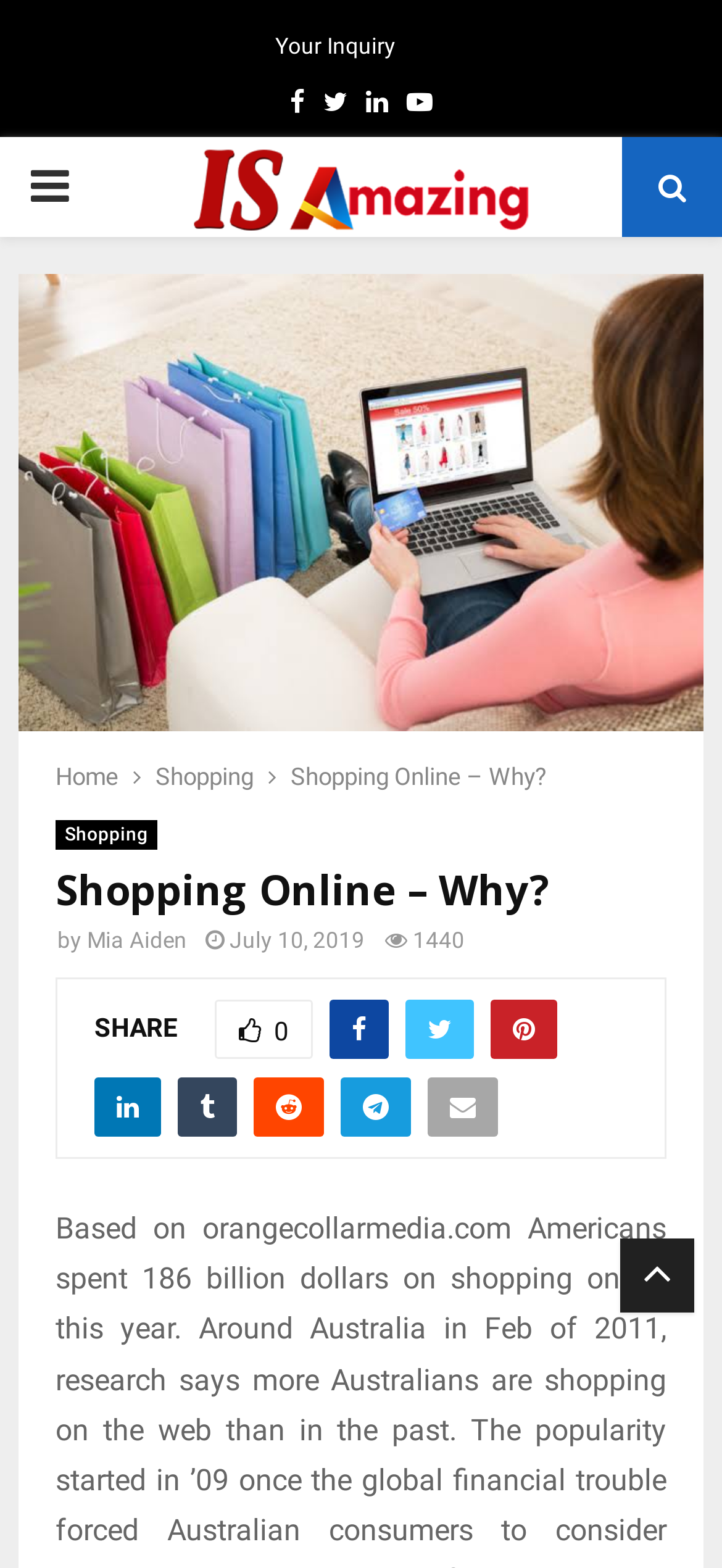Given the webpage screenshot, identify the bounding box of the UI element that matches this description: "parent_node: Your Inquiry".

[0.859, 0.79, 0.962, 0.837]